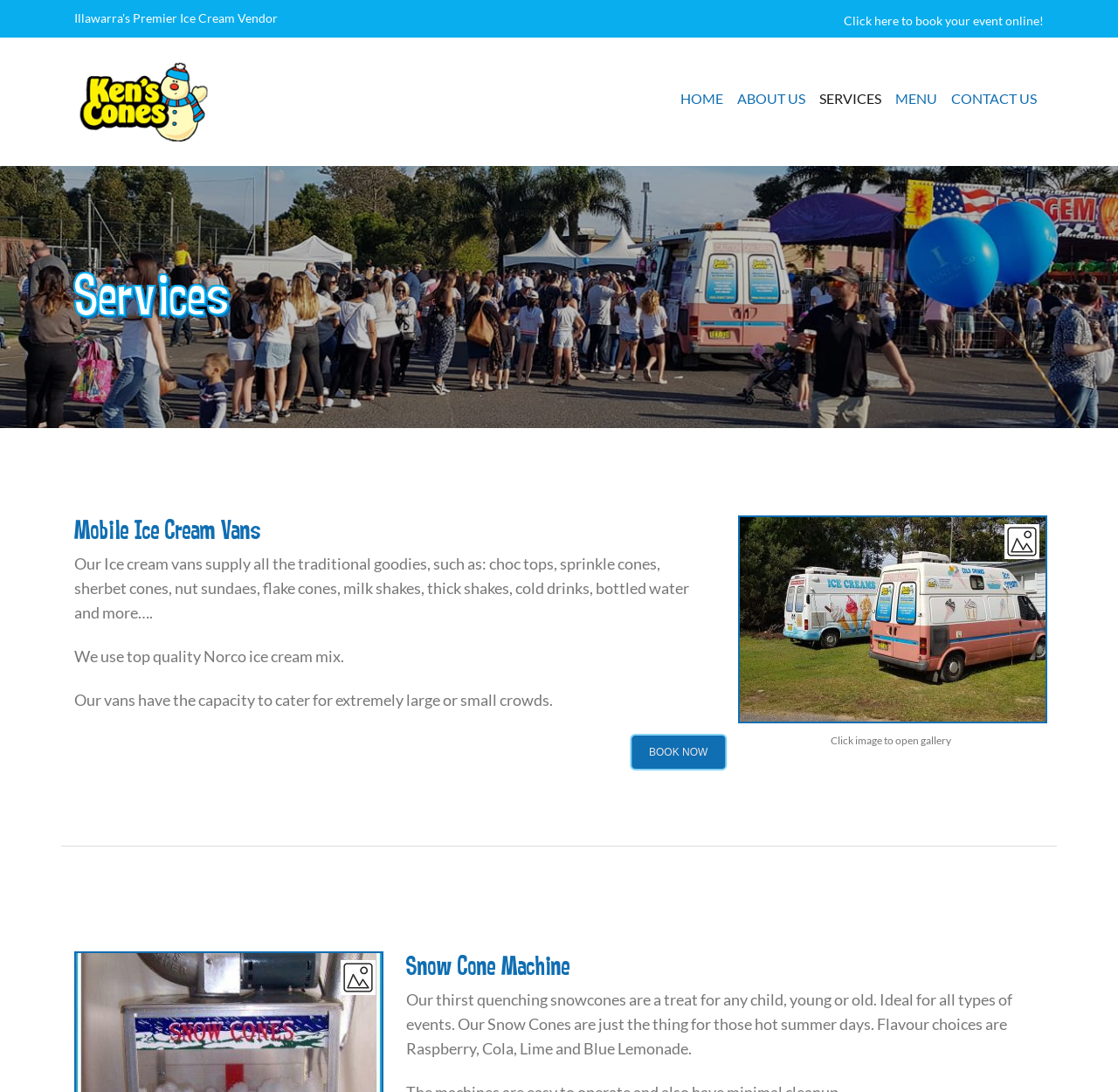Please find the bounding box coordinates for the clickable element needed to perform this instruction: "Book NOW".

[0.563, 0.672, 0.65, 0.706]